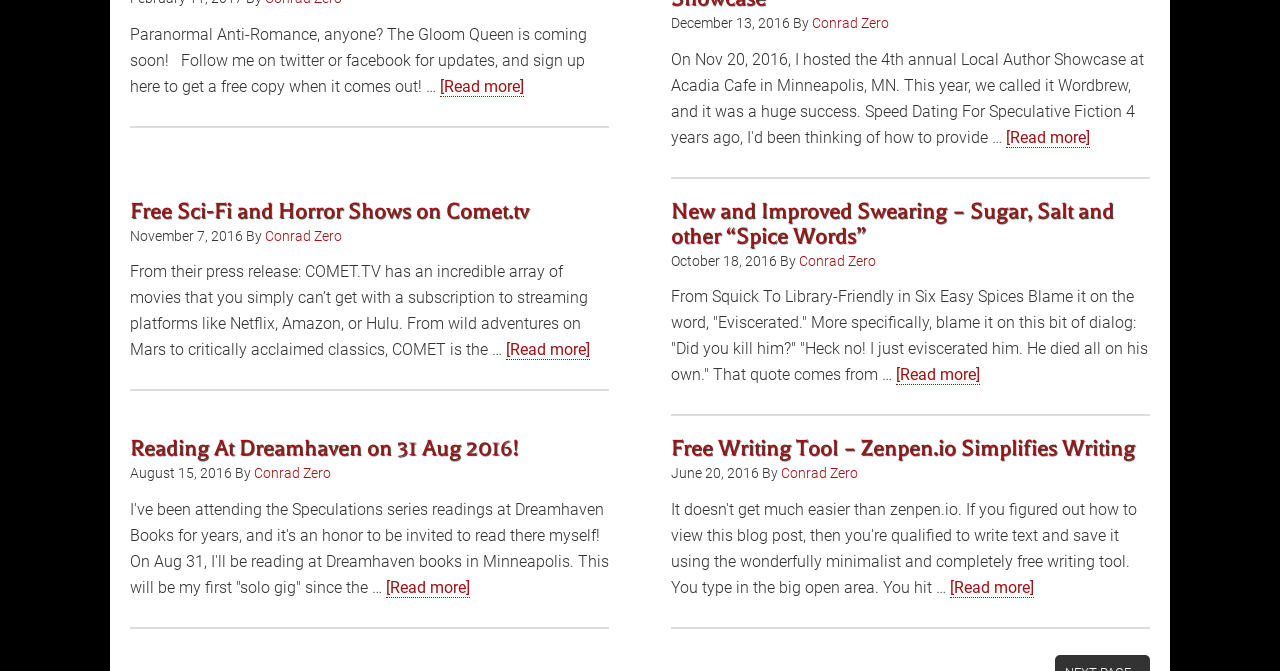Please identify the coordinates of the bounding box for the clickable region that will accomplish this instruction: "Check out the article Reading At Dreamhaven on 31 Aug 2016!".

[0.102, 0.649, 0.405, 0.688]